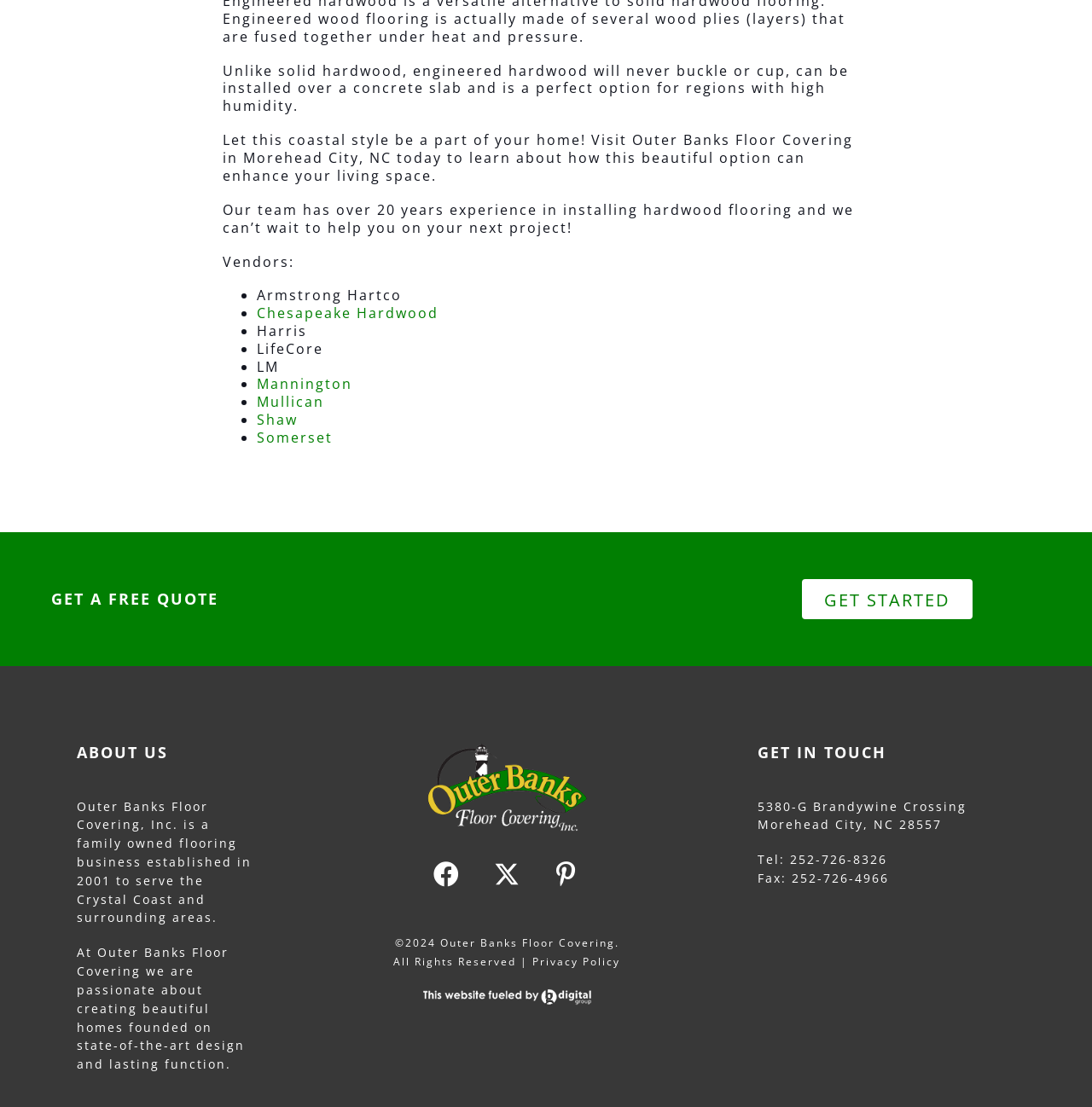Locate the bounding box of the UI element described by: "Somerset" in the given webpage screenshot.

[0.235, 0.387, 0.305, 0.404]